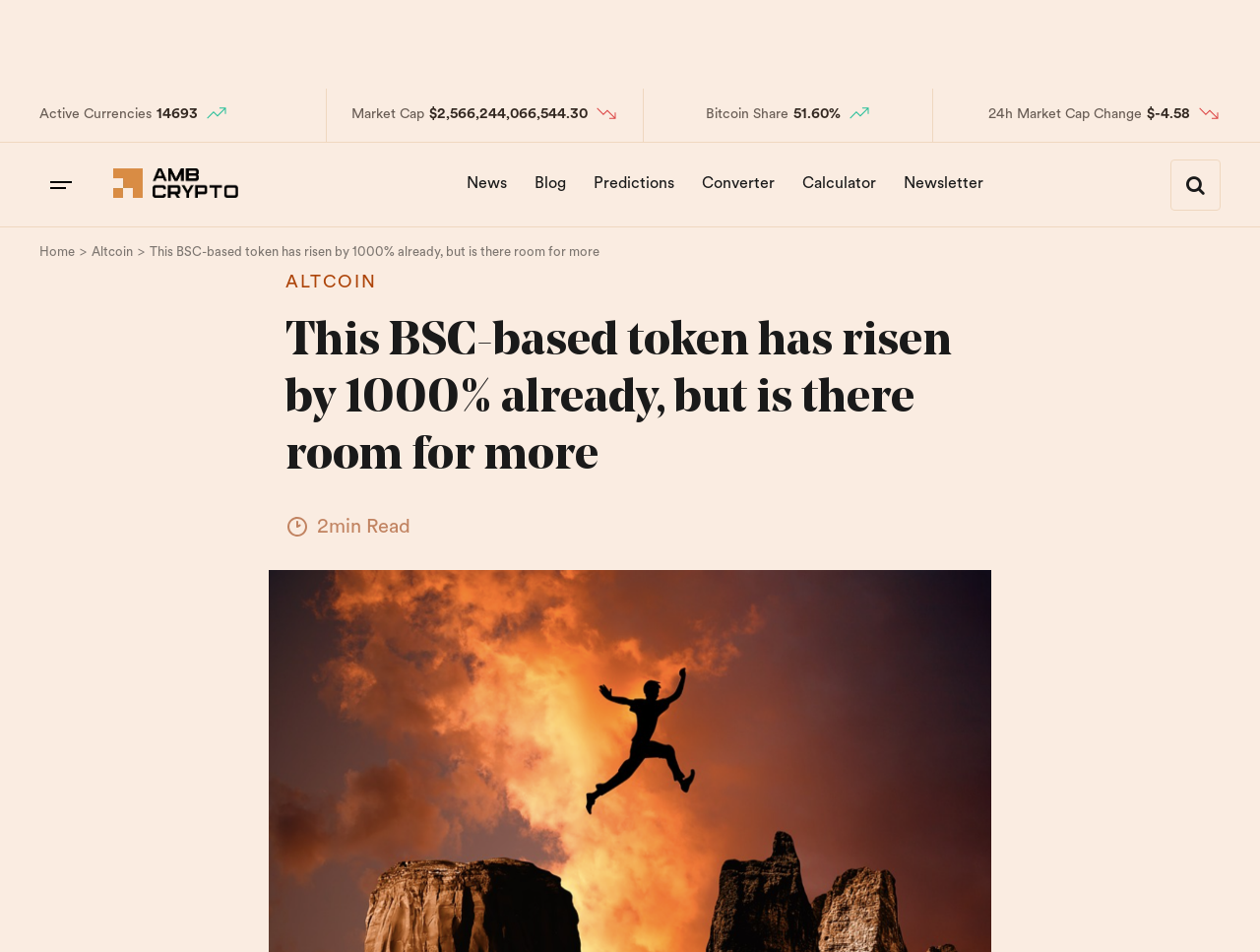Determine the bounding box coordinates for the region that must be clicked to execute the following instruction: "Visit the Blog page".

[0.415, 0.166, 0.459, 0.22]